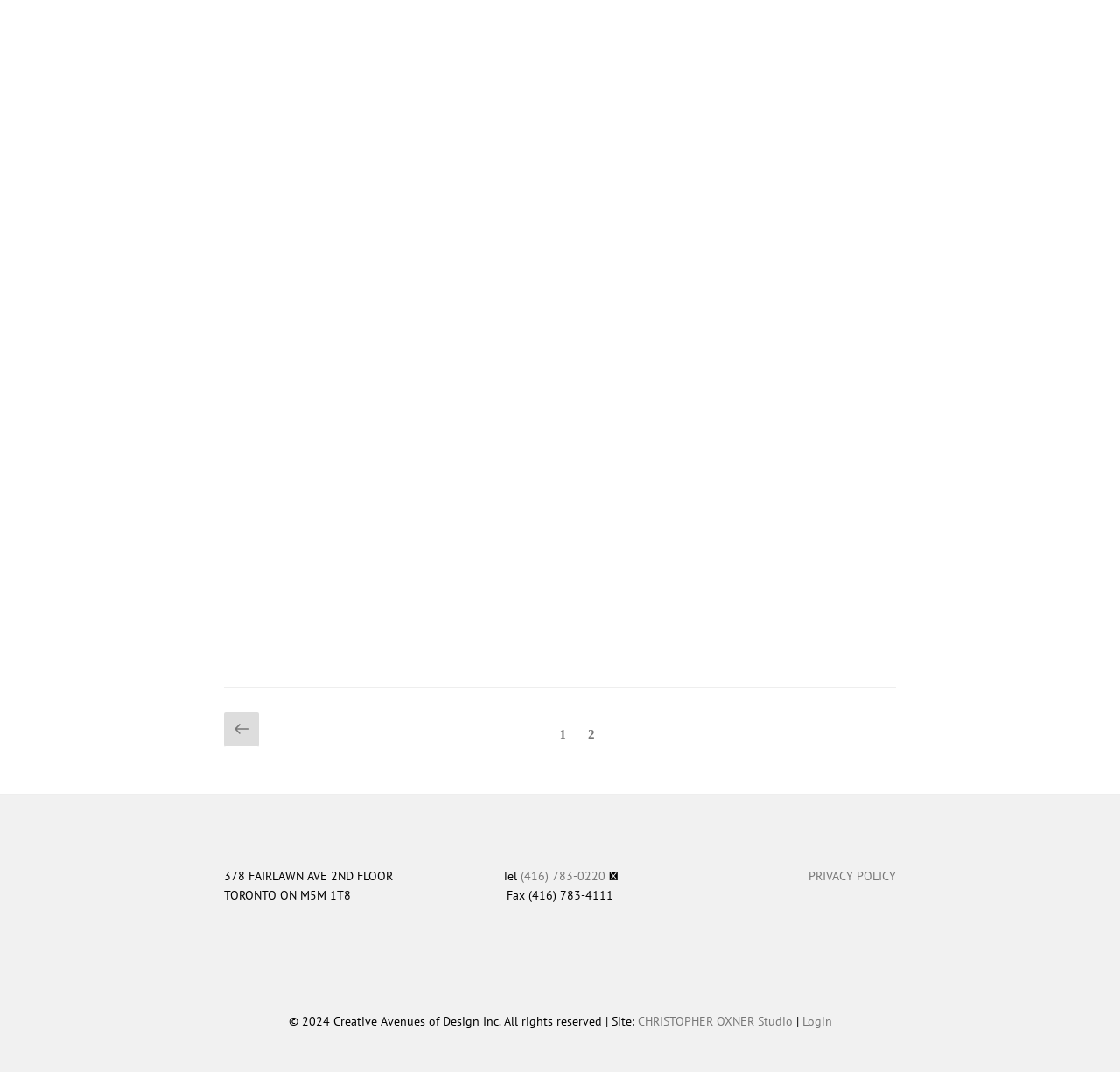Find the bounding box coordinates of the element I should click to carry out the following instruction: "Login".

[0.716, 0.945, 0.743, 0.96]